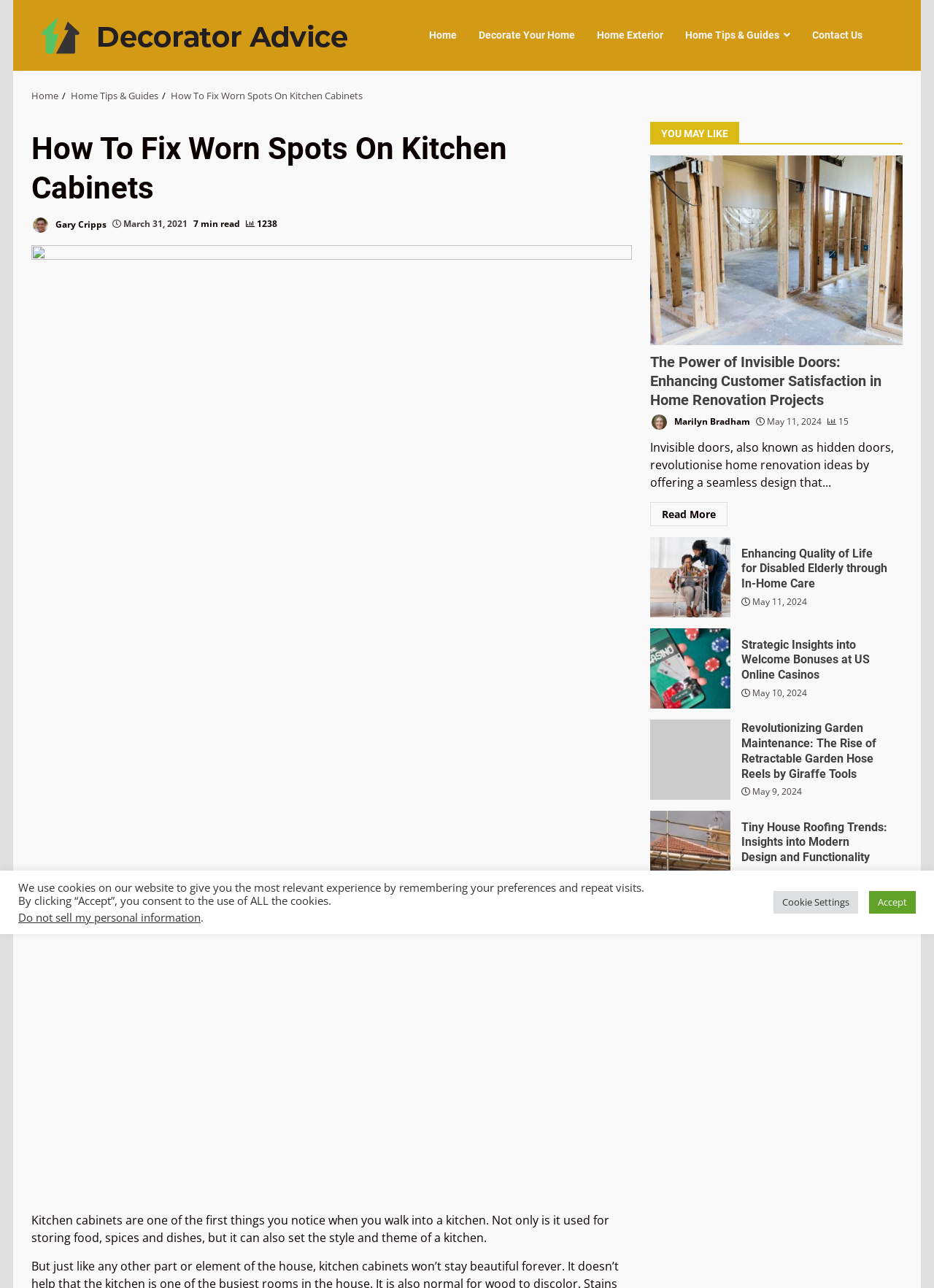What is the date of the current article?
Look at the screenshot and provide an in-depth answer.

The date of the current article is mentioned as 'March 31, 2021' below the heading 'How To Fix Worn Spots On Kitchen Cabinets'.